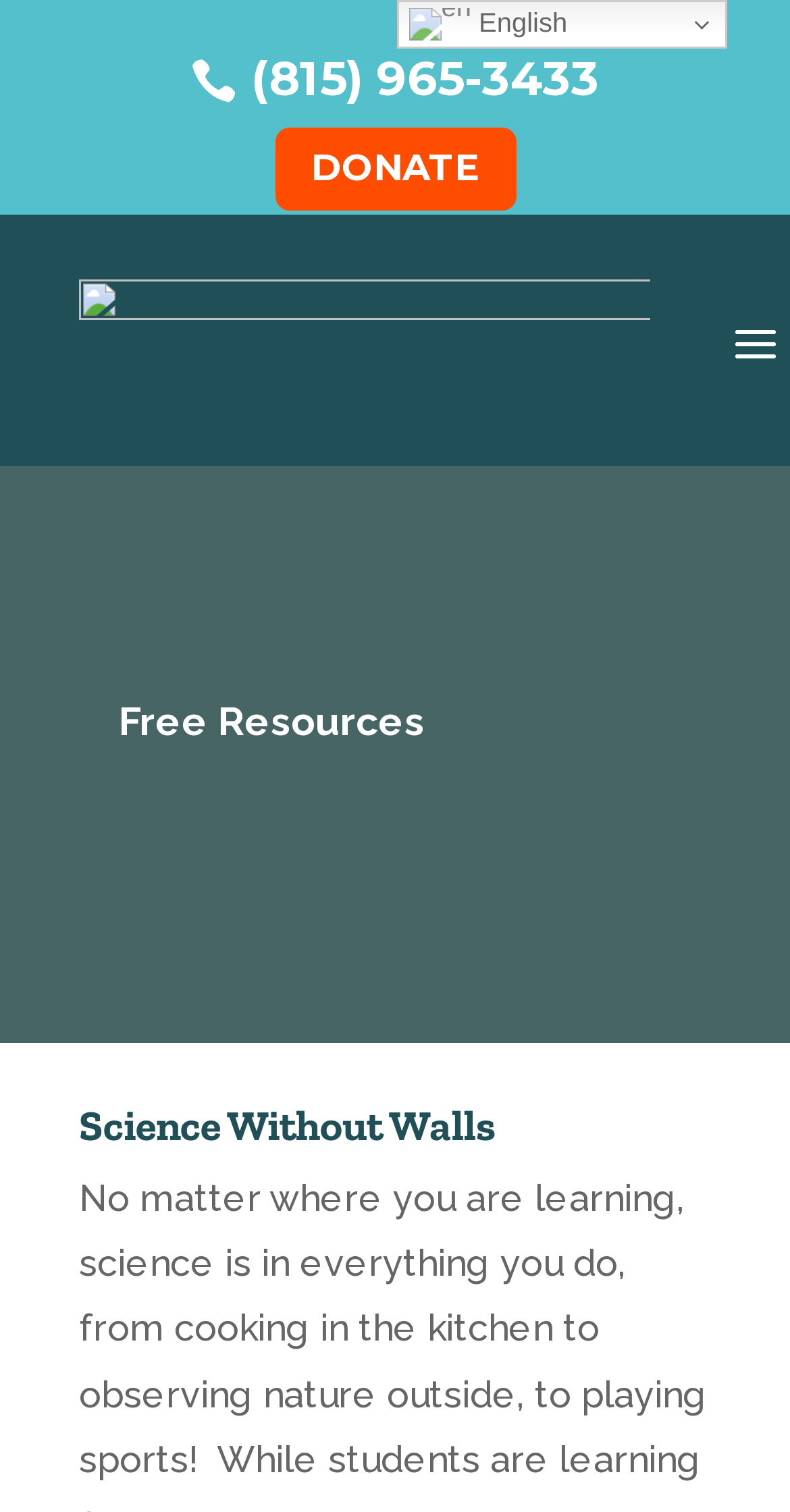How many main sections are there?
Based on the image, answer the question with a single word or brief phrase.

2